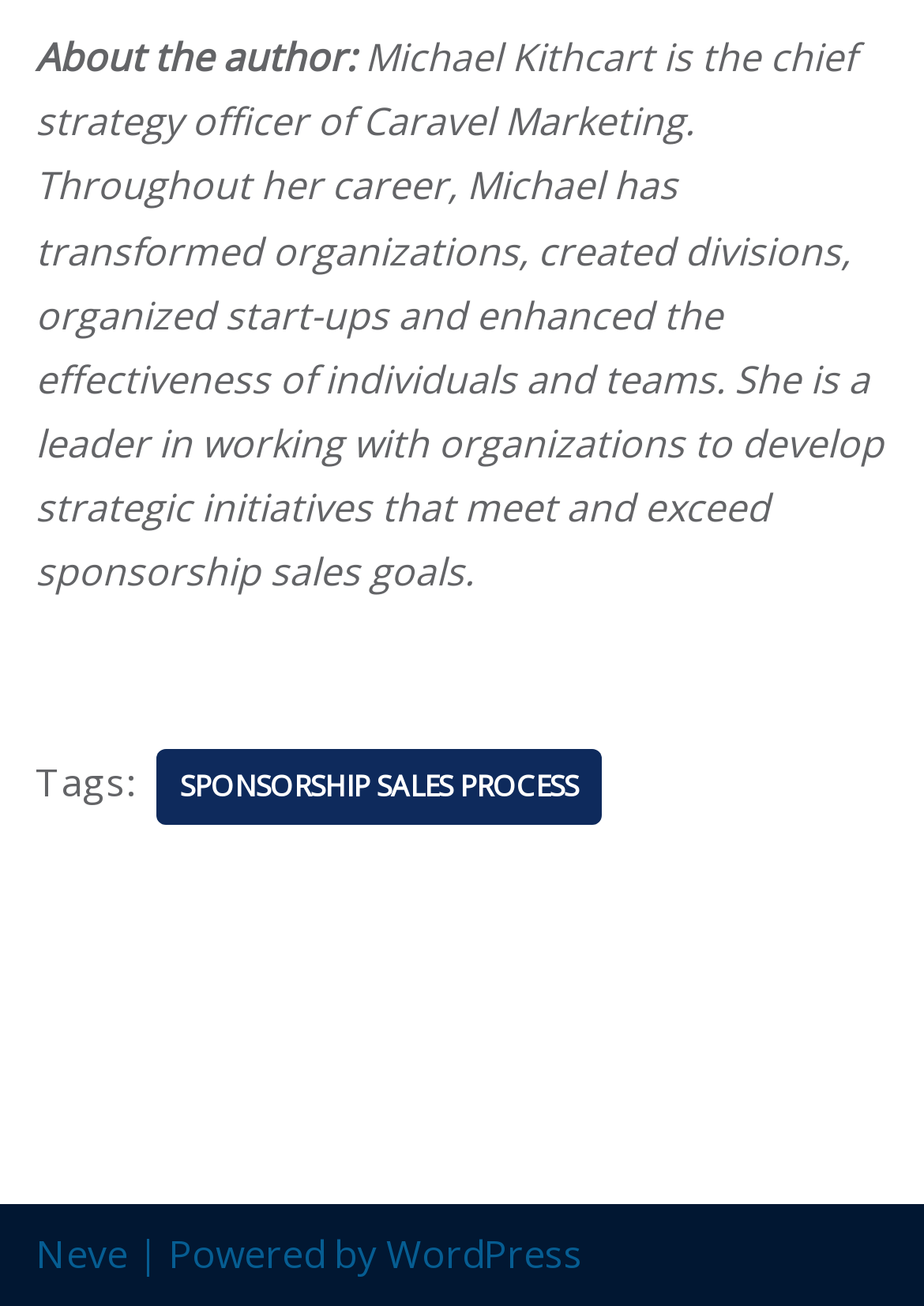What platform is the website powered by?
Give a one-word or short phrase answer based on the image.

WordPress